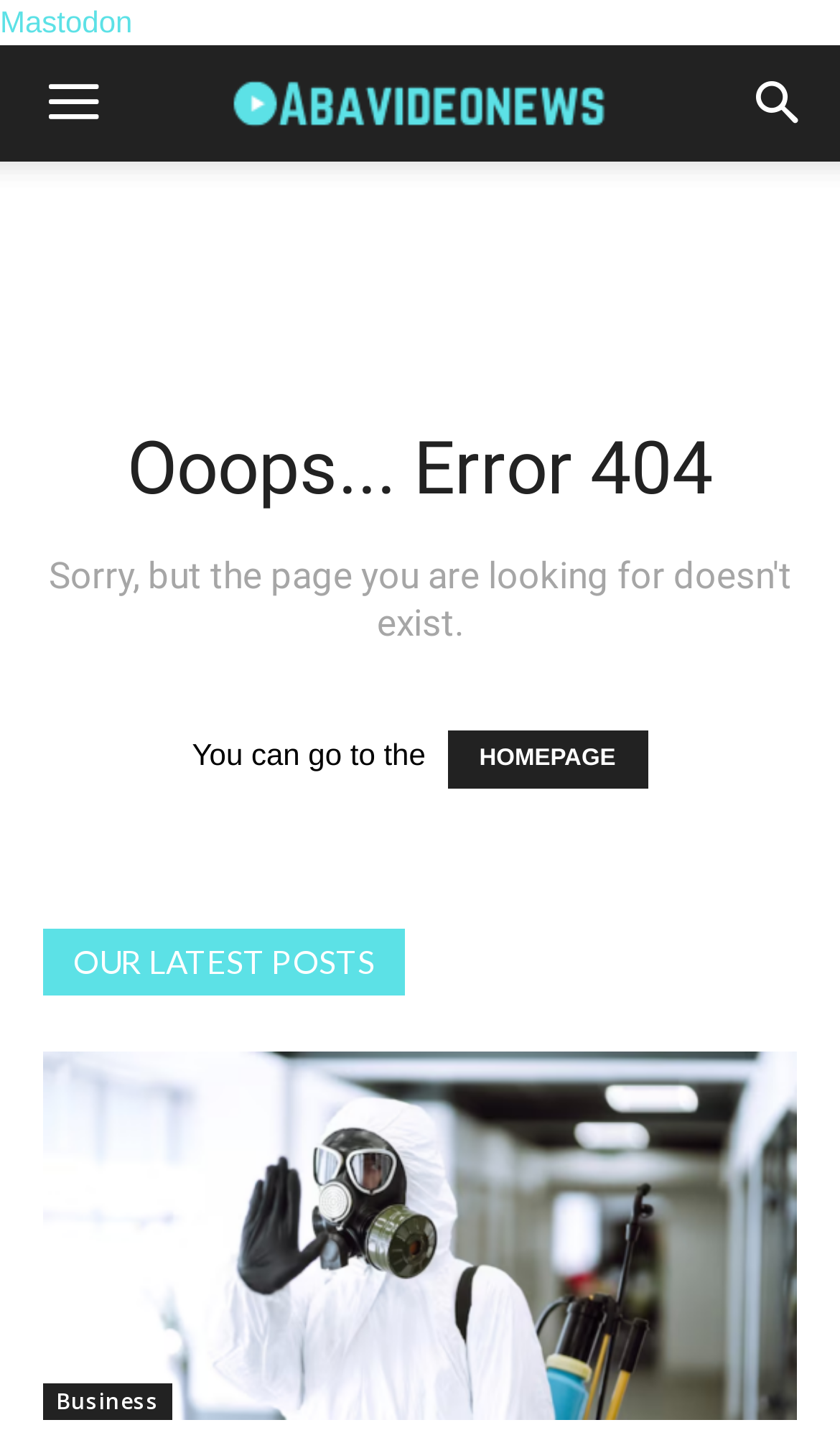Respond with a single word or phrase for the following question: 
How many columns are in the layout table?

1